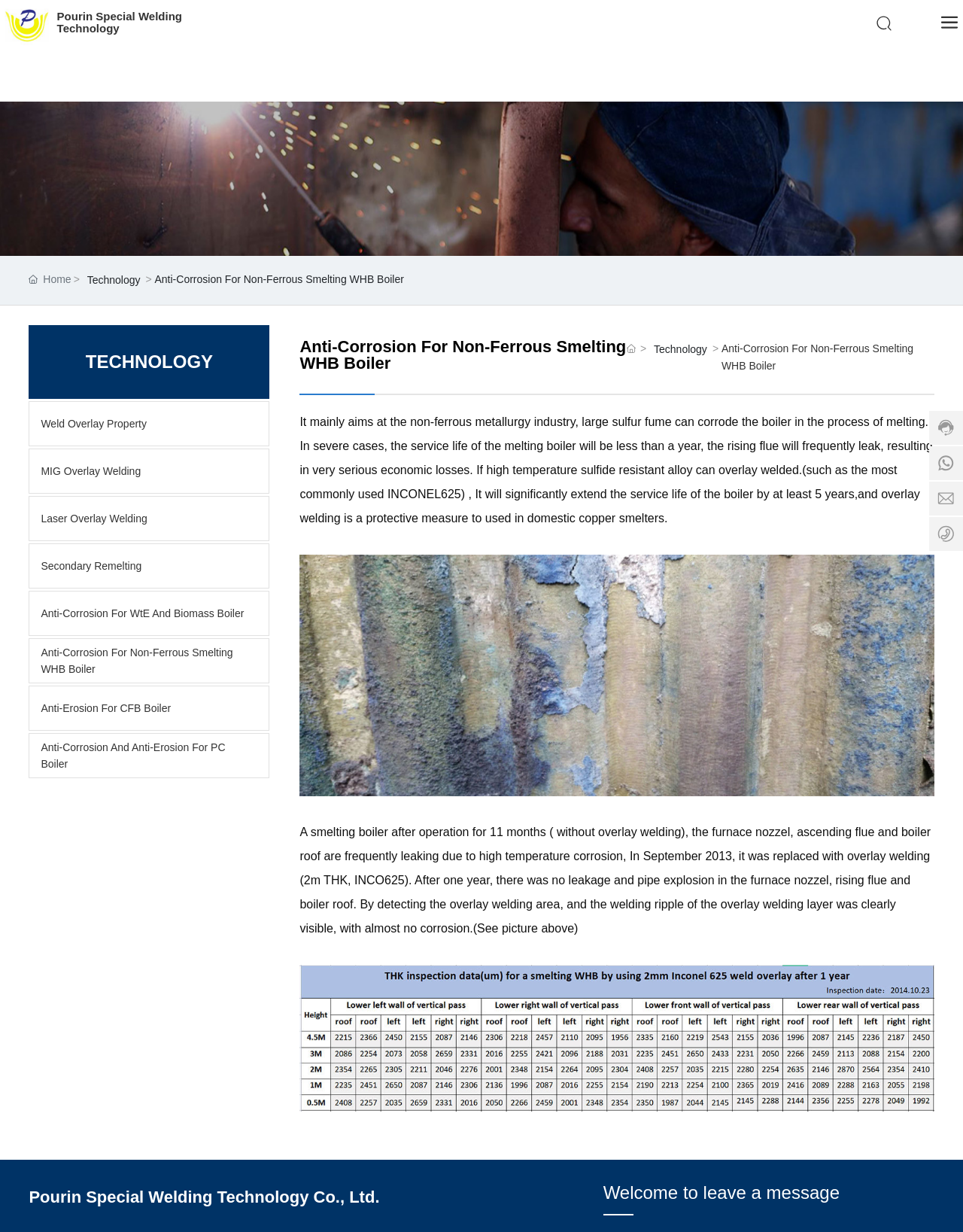What is the consequence of not using overlay welding?
Answer the question with as much detail as you can, using the image as a reference.

According to the webpage, if high temperature sulfide resistant alloy is not overlay welded, the service life of the melting boiler will be less than a year, and the rising flue will frequently leak, resulting in very serious economic losses.